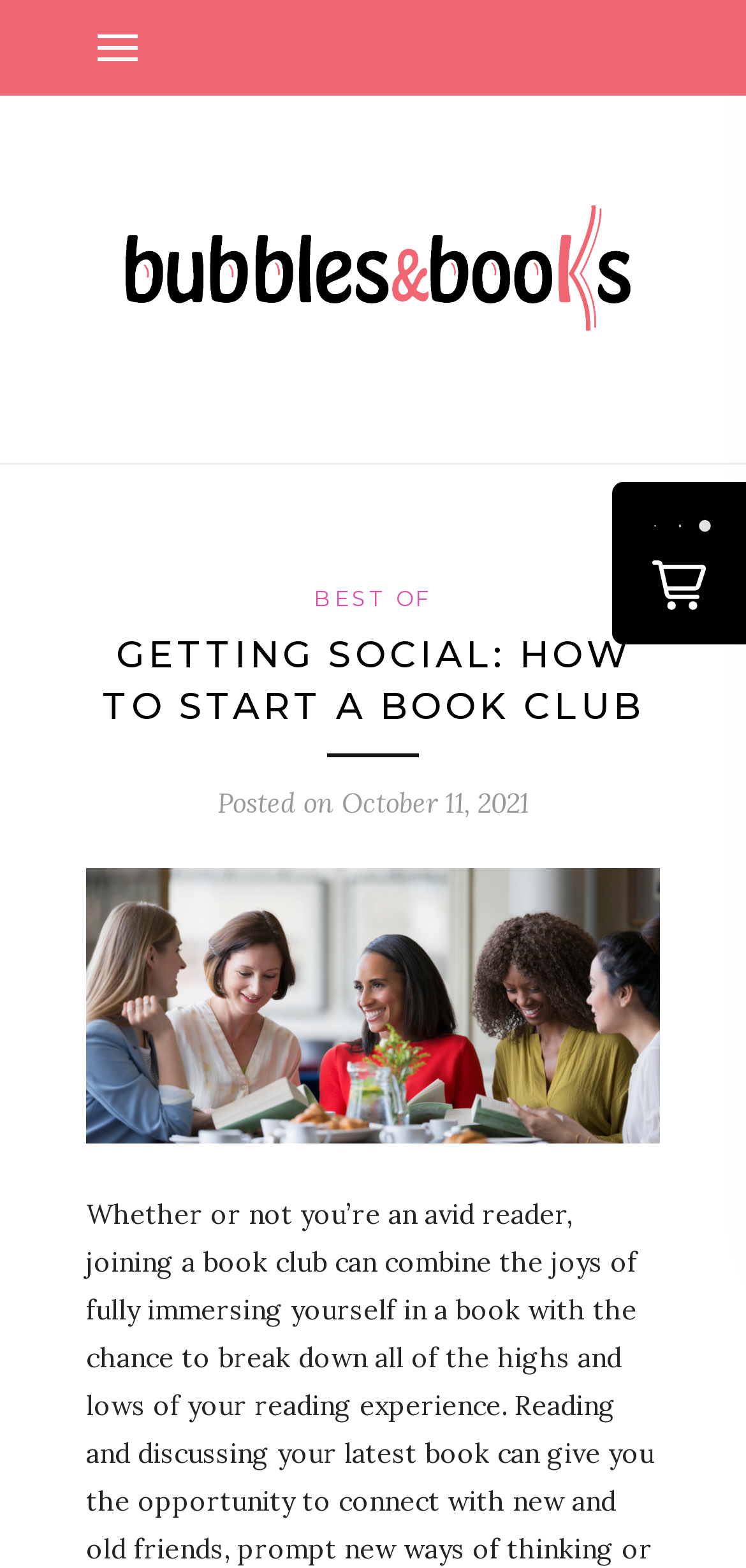Refer to the image and offer a detailed explanation in response to the question: What is the topic of the current article?

The topic of the current article can be determined by looking at the heading element with the text 'GETTING SOCIAL: HOW TO START A BOOK CLUB', which indicates that the article is about starting a book club.